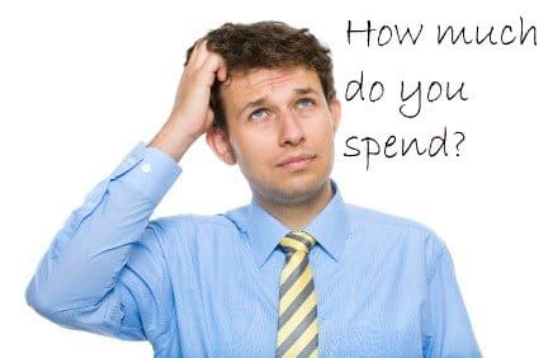Provide a comprehensive description of the image.

The image features a man in a light blue shirt and a yellow-striped tie, looking thoughtfully upwards with a slight frown. He has a hand on his head, suggesting a moment of contemplation or uncertainty. Accompanying this visual is the text, "How much do you spend?" This image effectively captures the theme of budgeting and financial awareness, which aligns with the article titled "Why Knowing What You Spend is Vital to Investing." The article emphasizes the importance of understanding personal spending habits as a crucial element of effective financial planning.